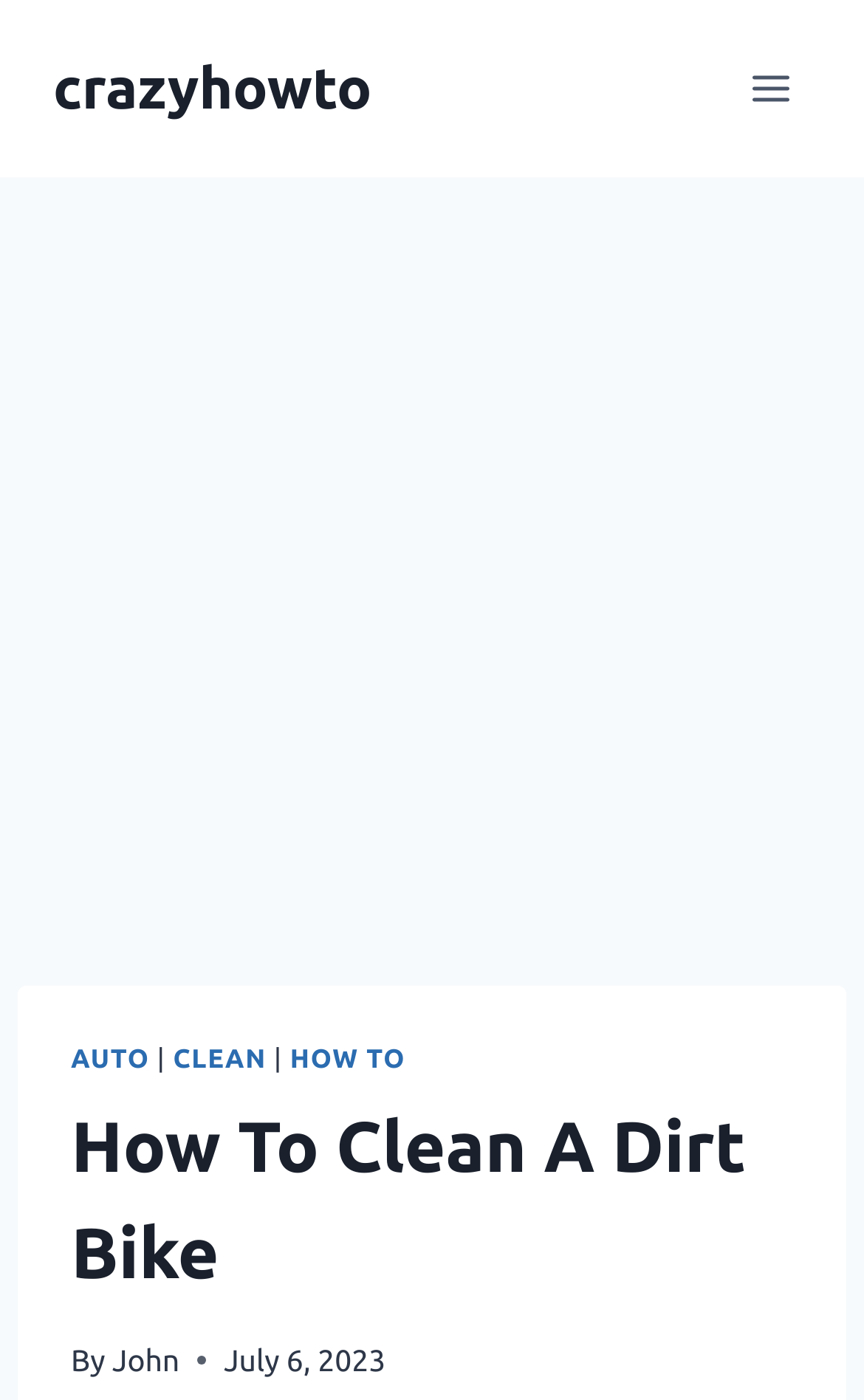Refer to the screenshot and answer the following question in detail:
When was the article published?

The article was published on July 6, 2023 because the time element in the webpage contains the static text 'July 6, 2023', which indicates the publication date of the article.